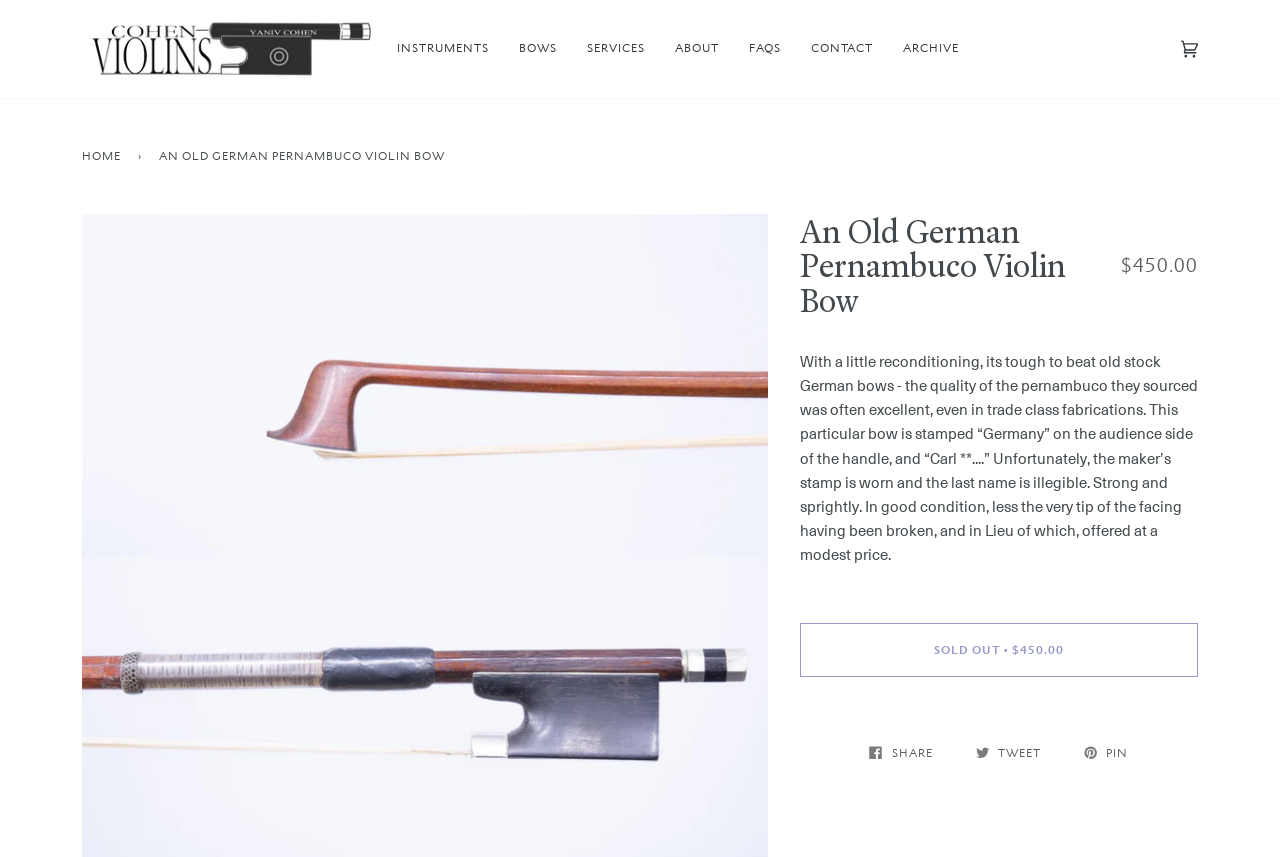What is the price of the violin bow?
Give a detailed response to the question by analyzing the screenshot.

The price of the violin bow can be found in the webpage by looking at the static text element that displays the price, which is located below the breadcrumbs navigation element and above the description of the violin bow. The price is explicitly stated as $450.00.